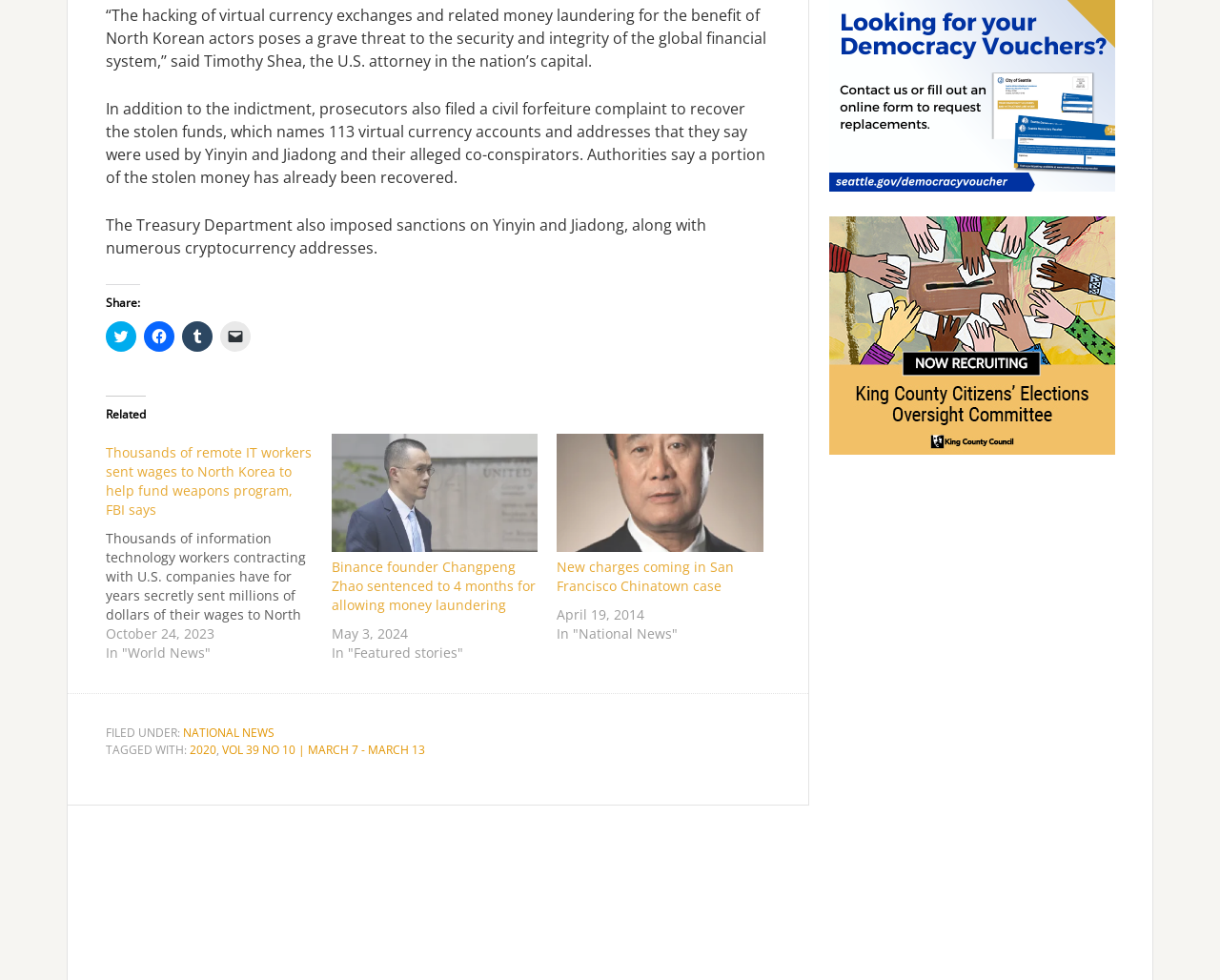Please identify the coordinates of the bounding box for the clickable region that will accomplish this instruction: "Check national news".

[0.15, 0.739, 0.225, 0.756]